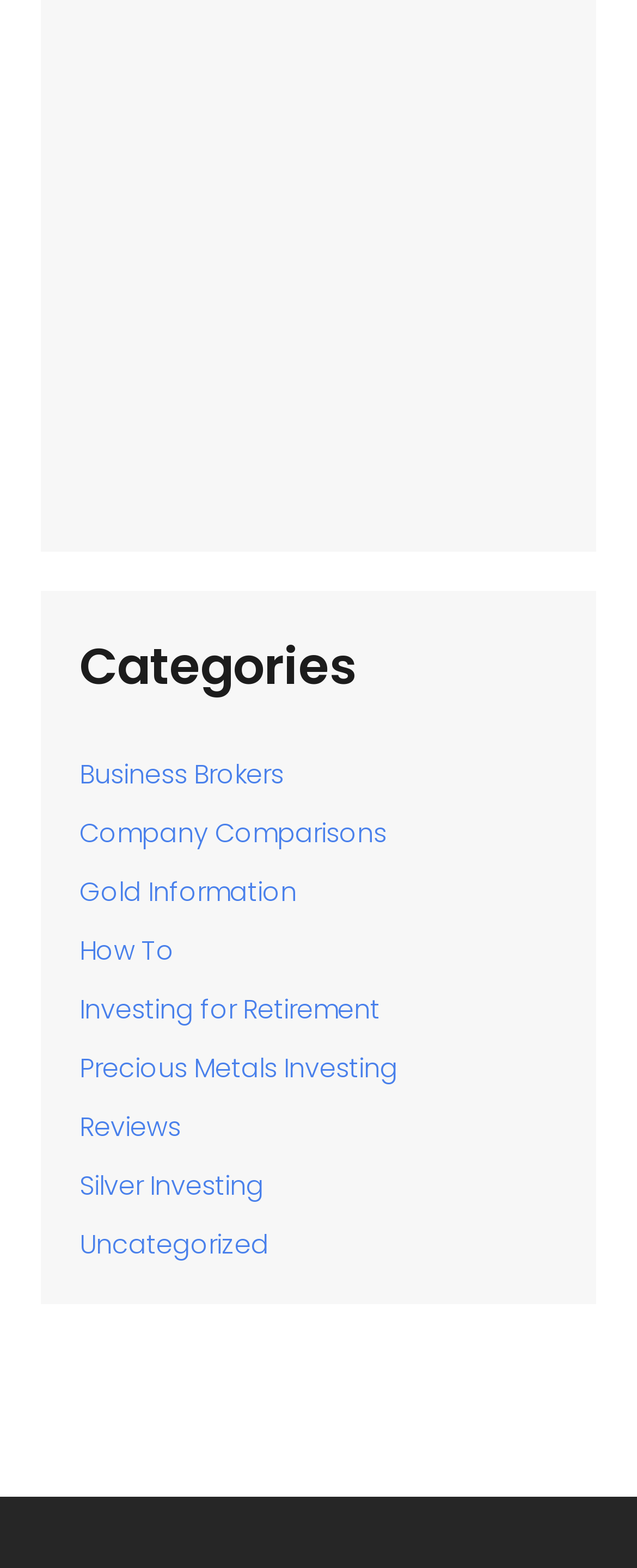Please specify the bounding box coordinates in the format (top-left x, top-left y, bottom-right x, bottom-right y), with all values as floating point numbers between 0 and 1. Identify the bounding box of the UI element described by: Precious Metals Investing

[0.125, 0.669, 0.625, 0.693]